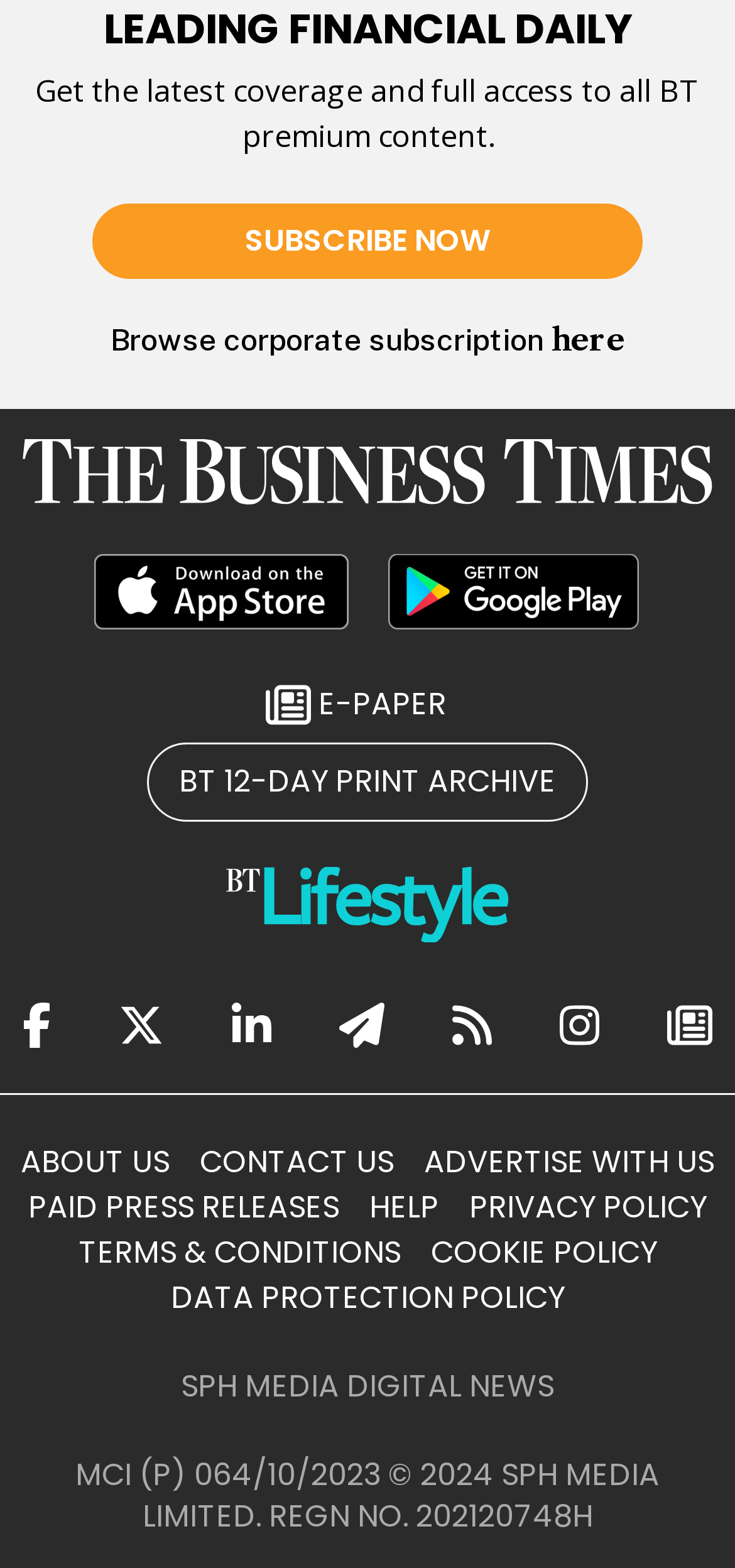Please find the bounding box coordinates of the element's region to be clicked to carry out this instruction: "Download the app on Apple Store".

[0.128, 0.352, 0.474, 0.402]